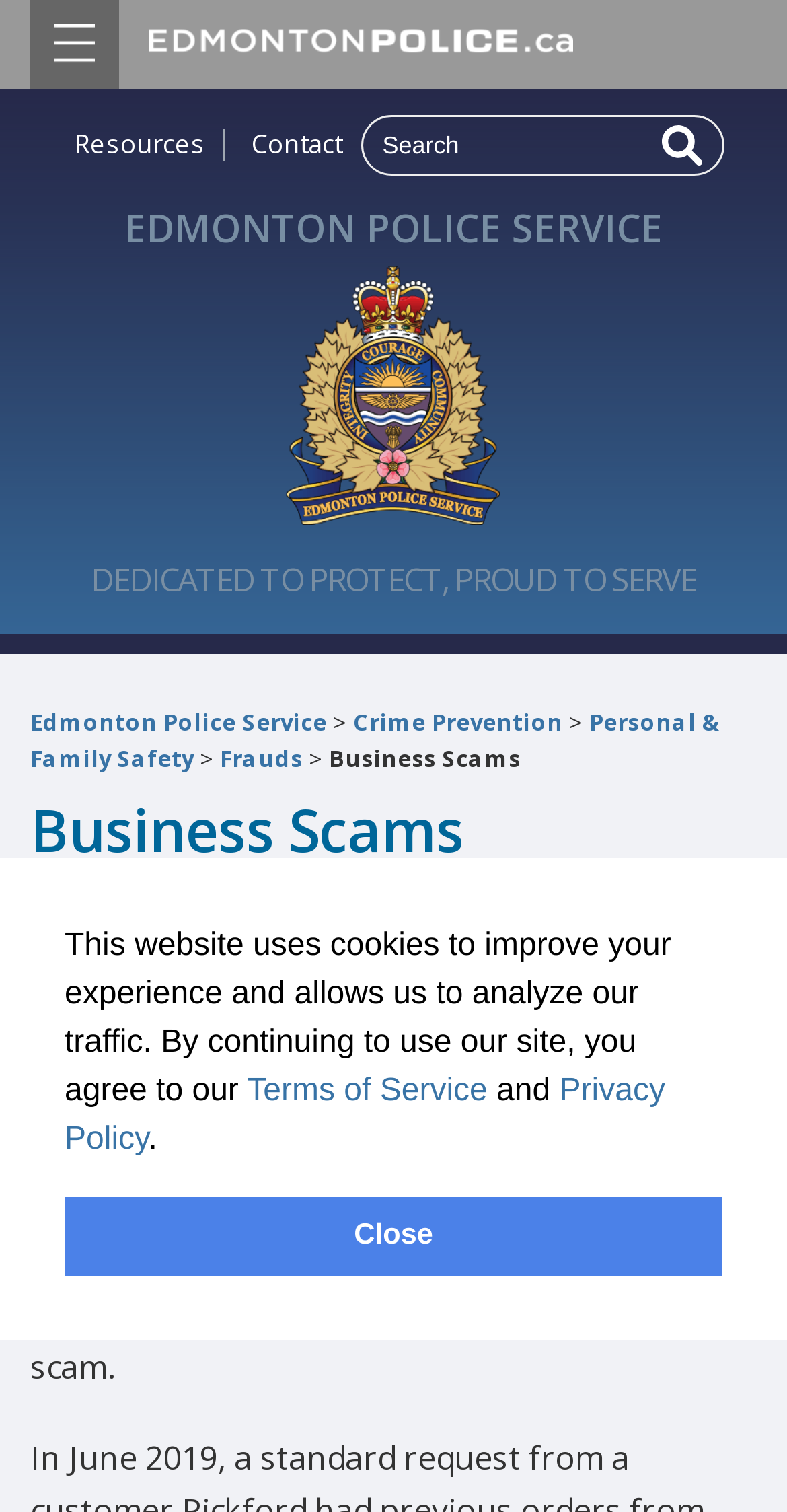Using floating point numbers between 0 and 1, provide the bounding box coordinates in the format (top-left x, top-left y, bottom-right x, bottom-right y). Locate the UI element described here: Crime Prevention

[0.449, 0.467, 0.715, 0.487]